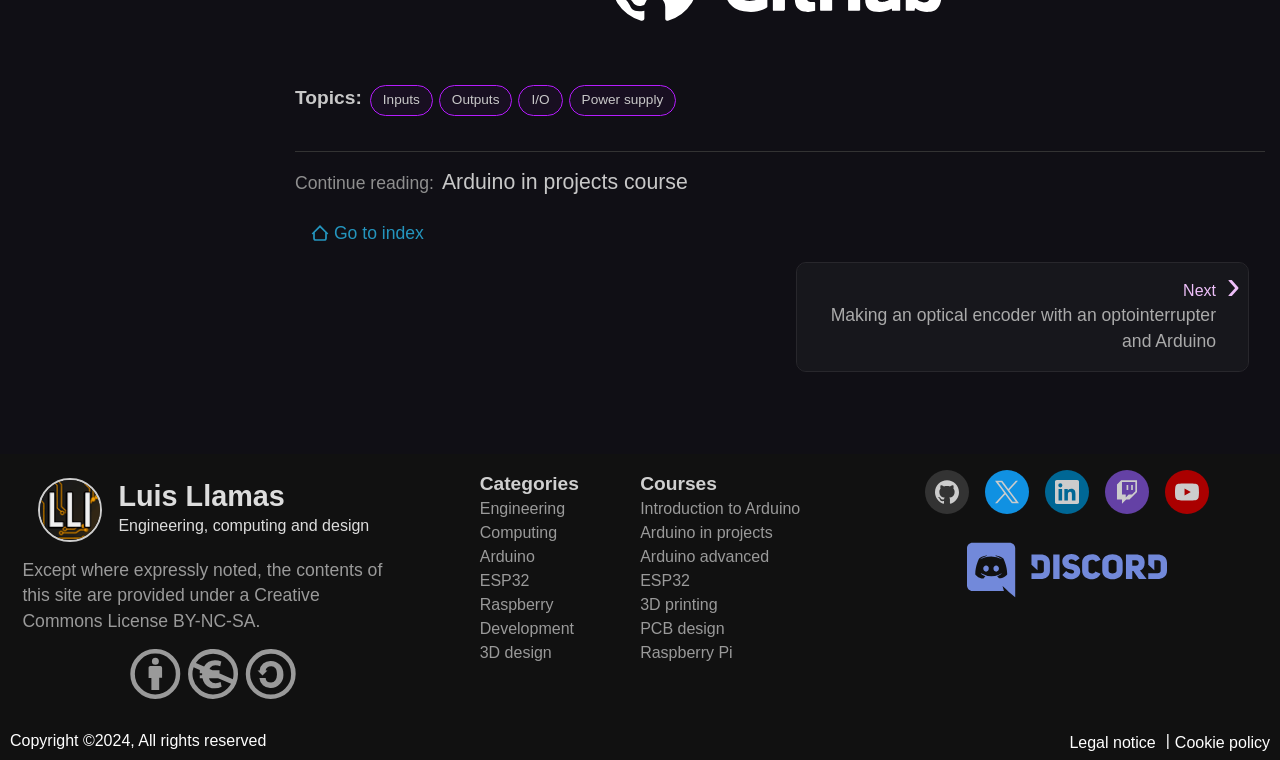Could you highlight the region that needs to be clicked to execute the instruction: "Click on 'CUSTOMER SATISFACTION SURVEY'"?

None